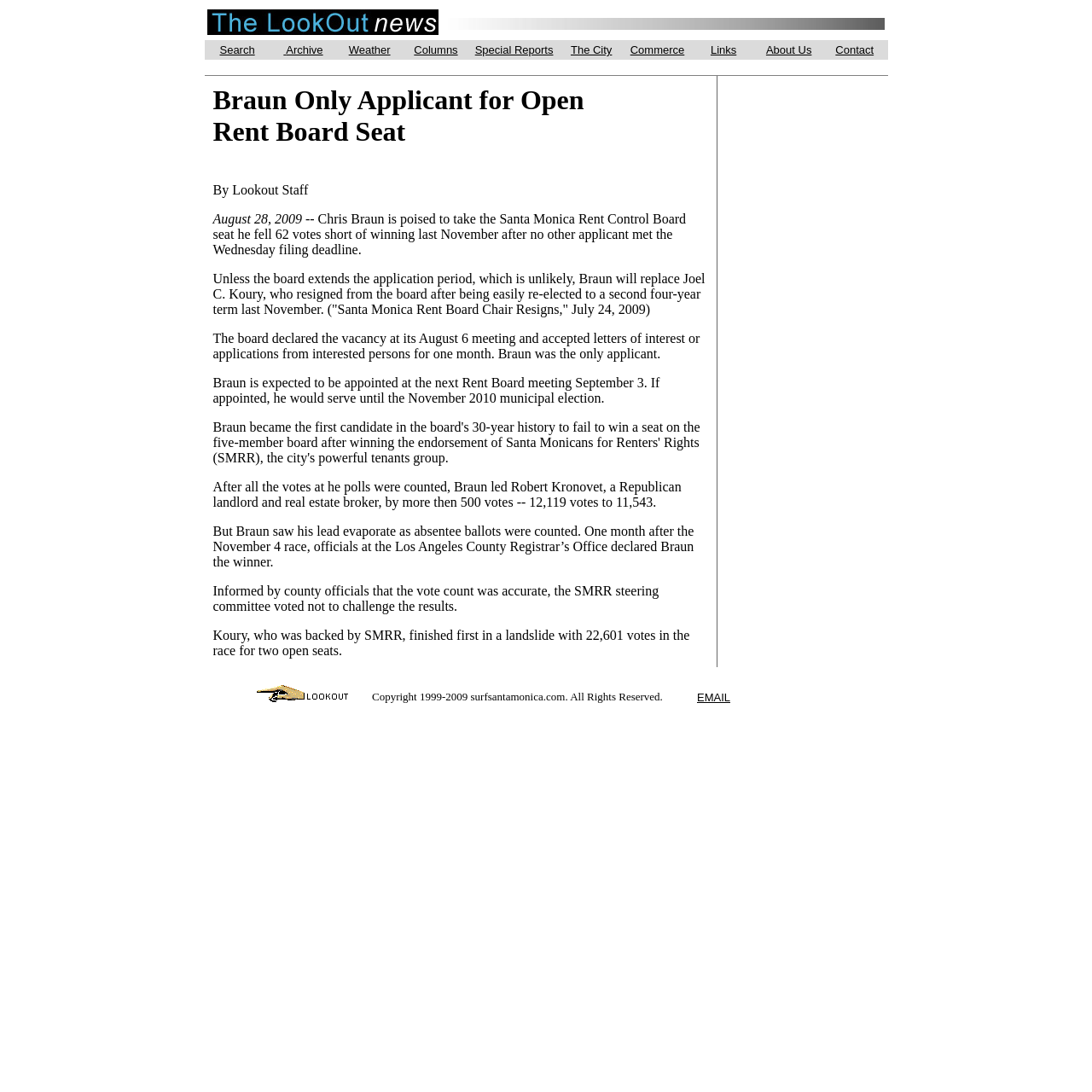Specify the bounding box coordinates of the element's area that should be clicked to execute the given instruction: "read the news article". The coordinates should be four float numbers between 0 and 1, i.e., [left, top, right, bottom].

[0.187, 0.07, 0.656, 0.611]